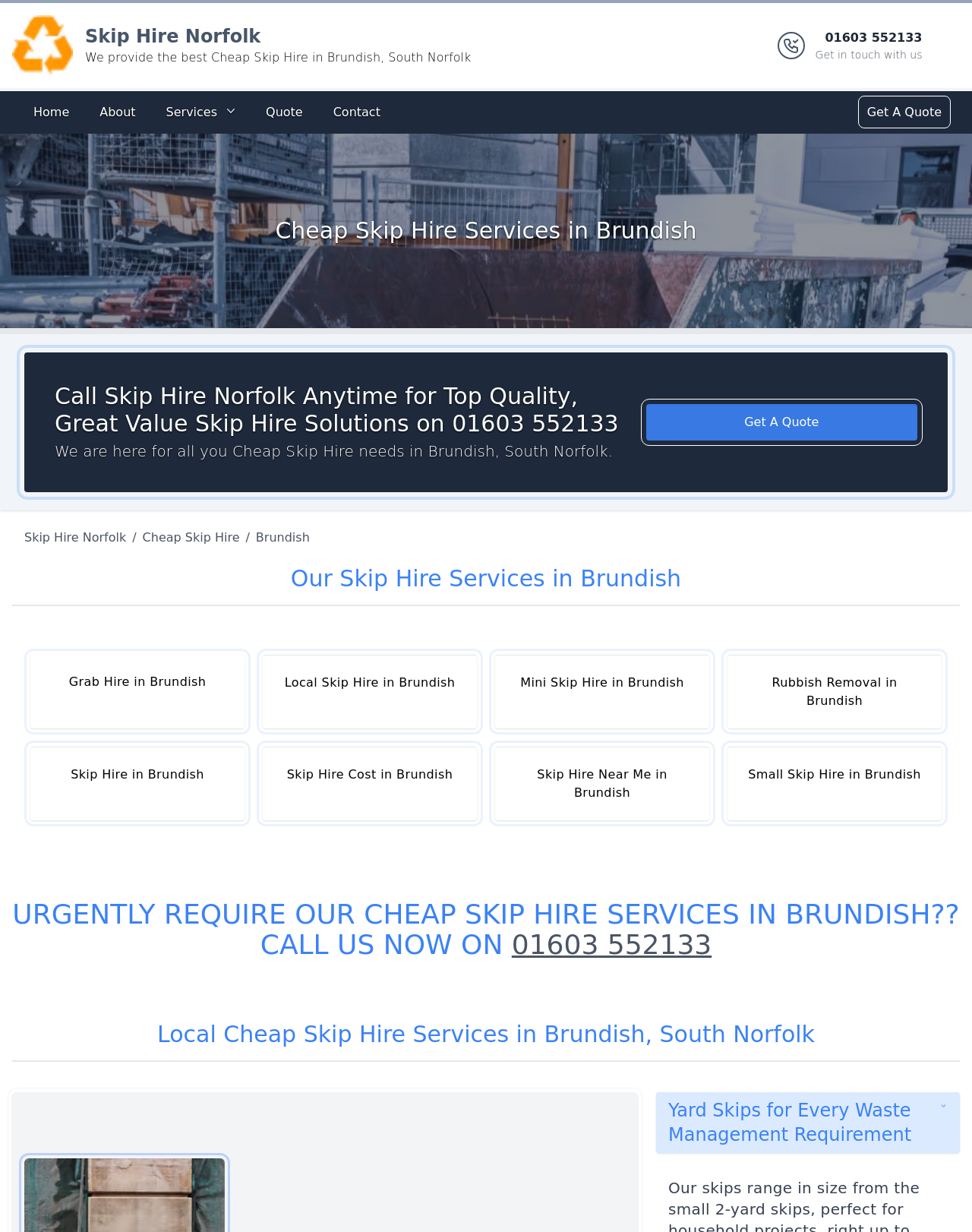Can you locate the main headline on this webpage and provide its text content?

Cheap Skip Hire Services in Brundish